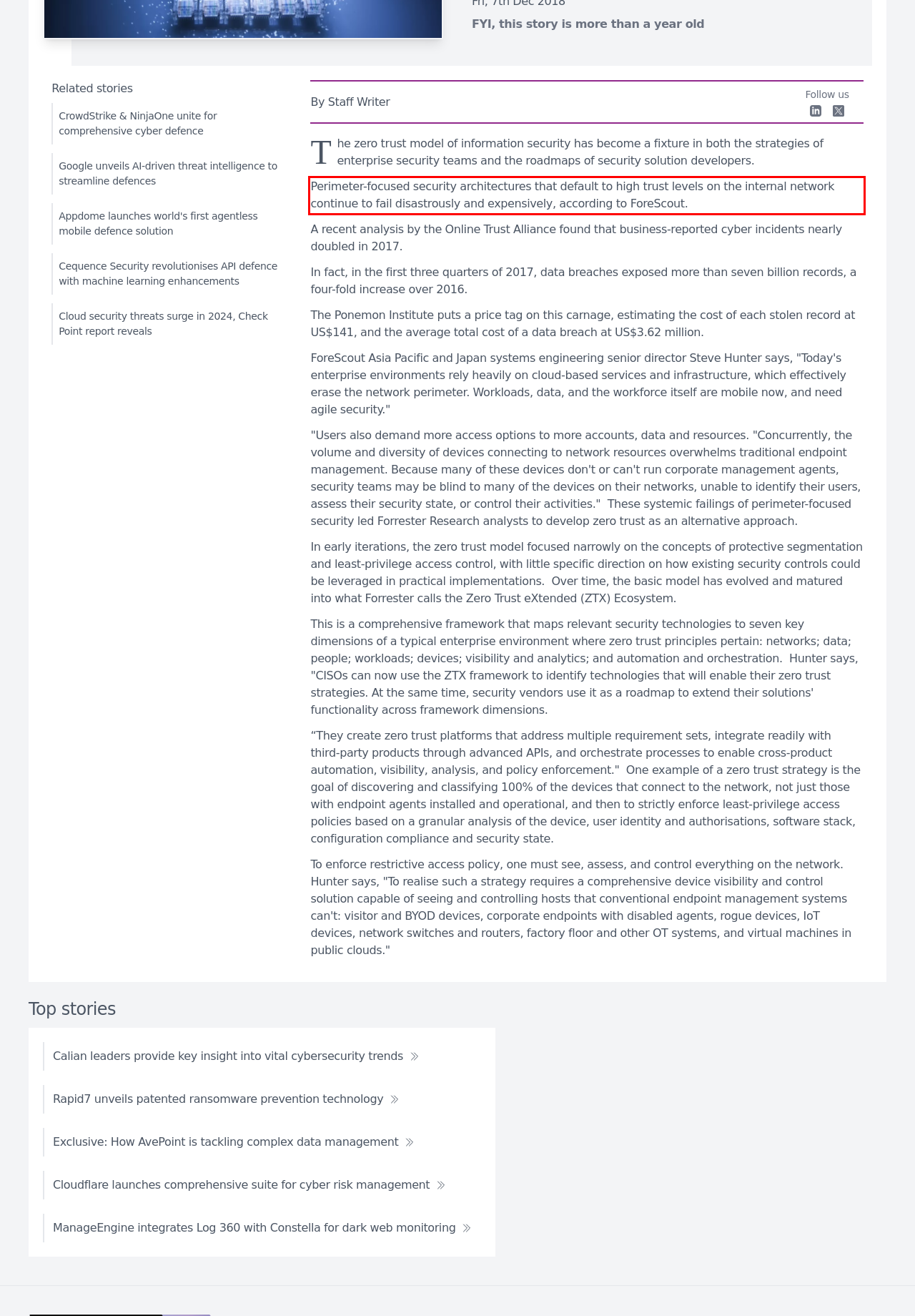Examine the webpage screenshot, find the red bounding box, and extract the text content within this marked area.

Perimeter-focused security architectures that default to high trust levels on the internal network continue to fail disastrously and expensively, according to ForeScout.